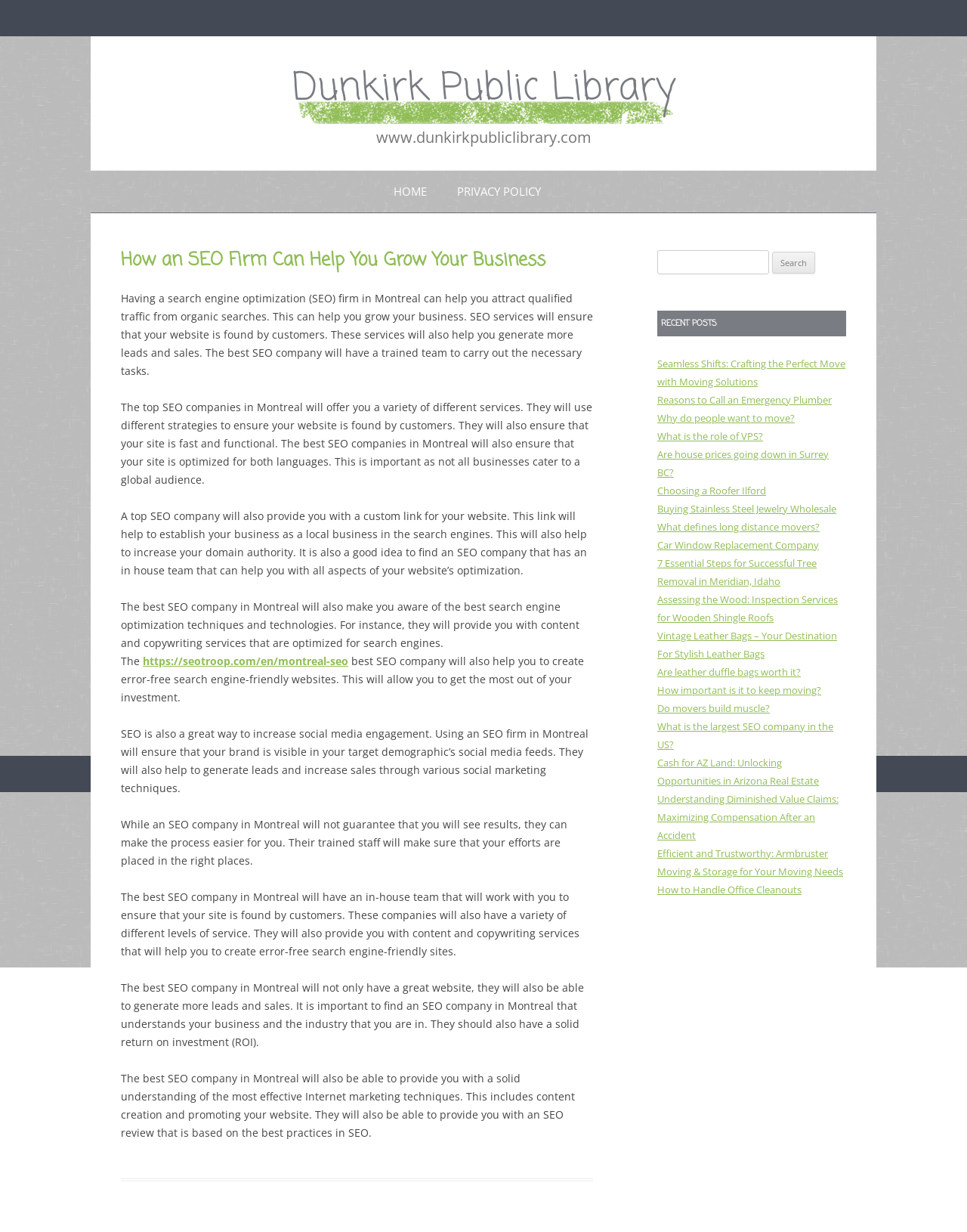Can you specify the bounding box coordinates of the area that needs to be clicked to fulfill the following instruction: "Visit the 'https://seotroop.com/en/montreal-seo' website"?

[0.148, 0.531, 0.36, 0.543]